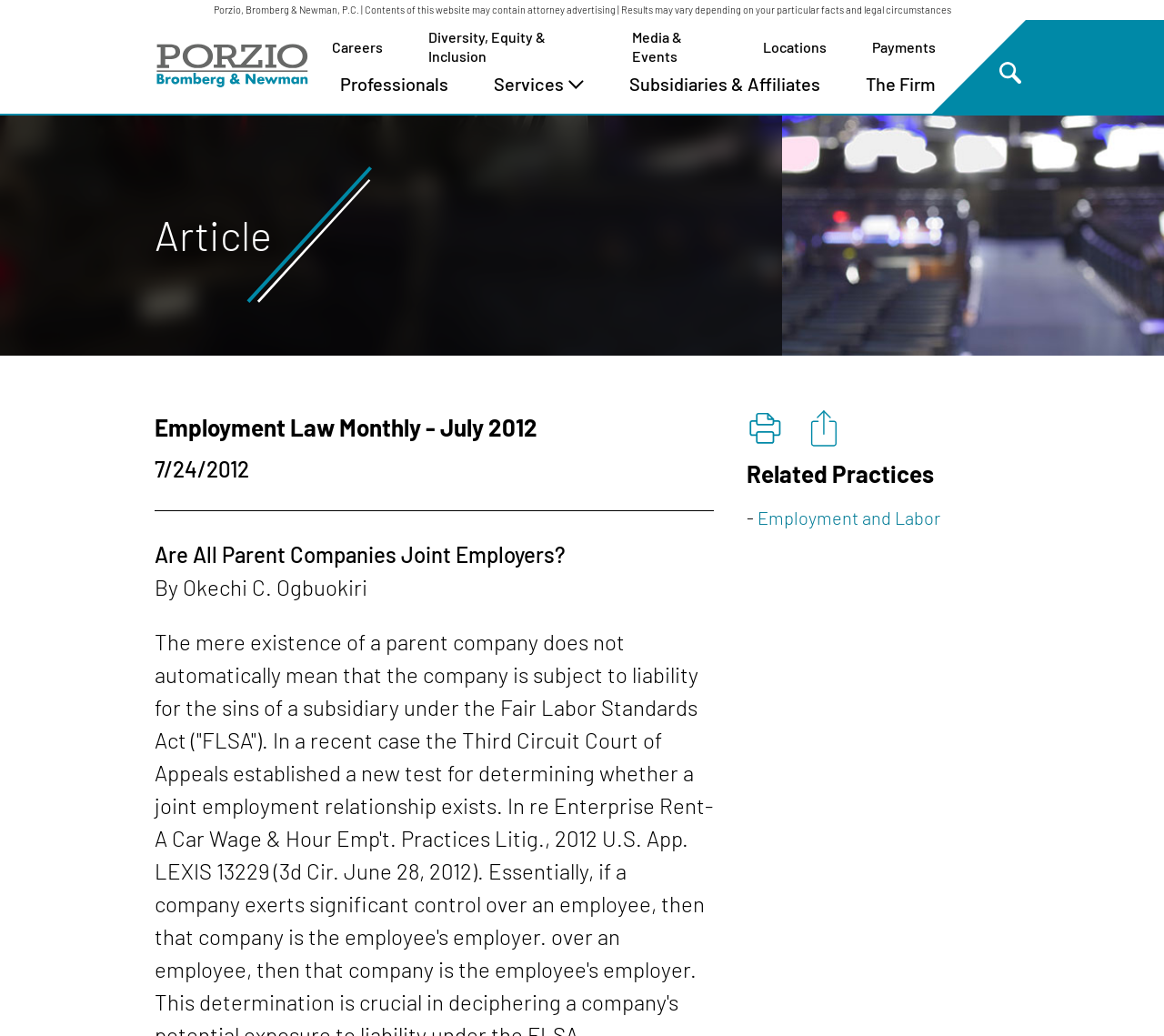Locate the coordinates of the bounding box for the clickable region that fulfills this instruction: "search the site".

[0.855, 0.057, 0.881, 0.088]